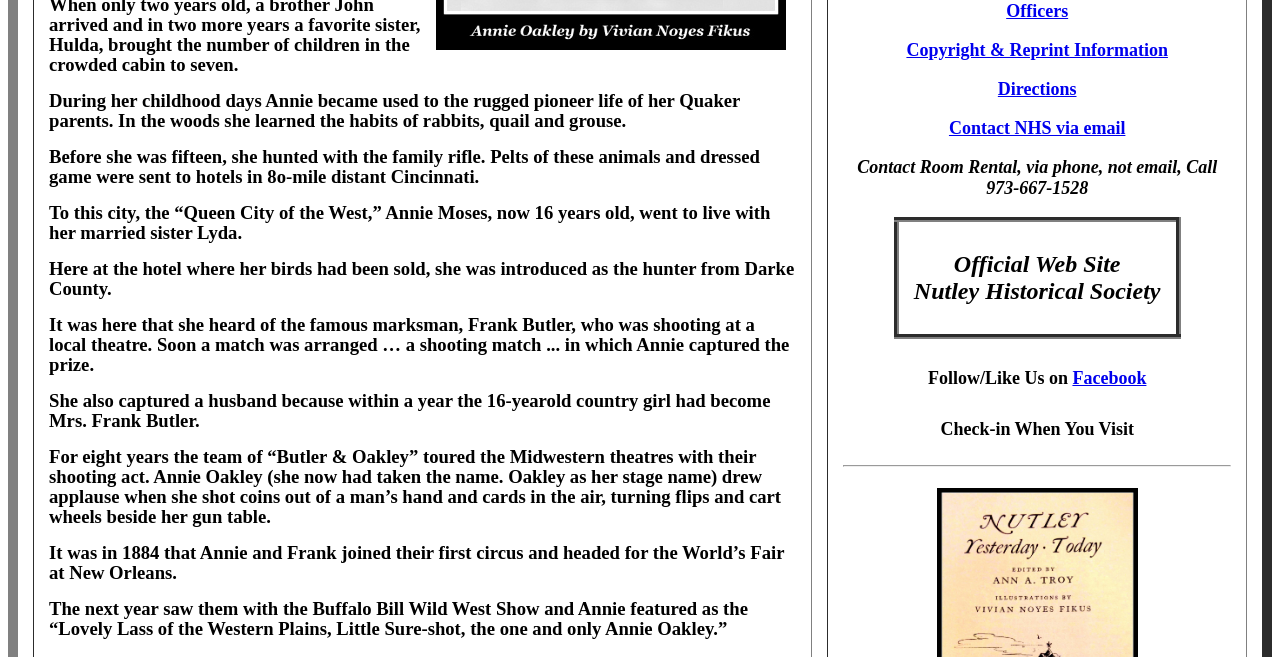For the given element description Copyright & Reprint Information, determine the bounding box coordinates of the UI element. The coordinates should follow the format (top-left x, top-left y, bottom-right x, bottom-right y) and be within the range of 0 to 1.

[0.708, 0.061, 0.912, 0.092]